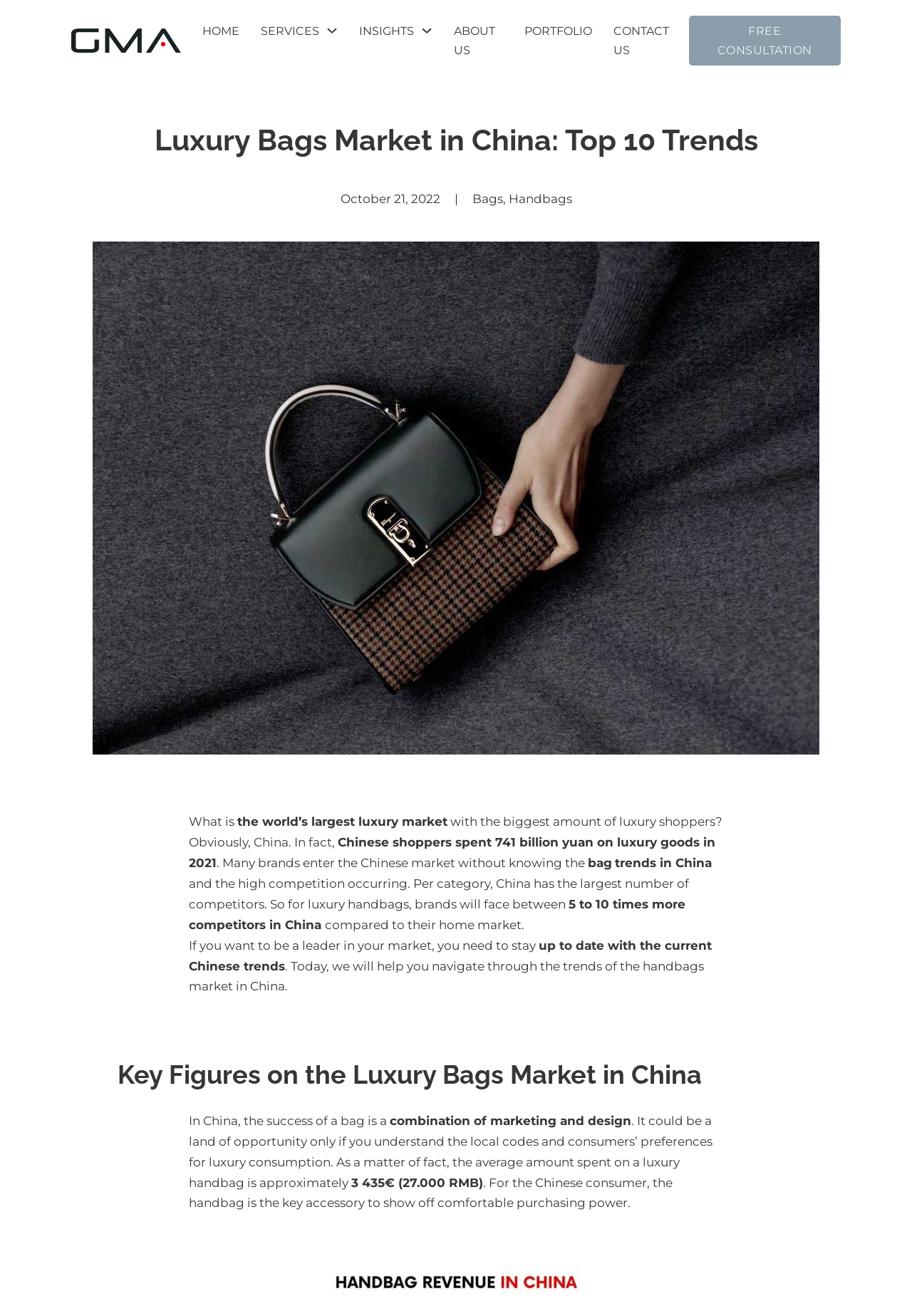Please determine the bounding box coordinates of the element to click in order to execute the following instruction: "Click on the 'HOME' link". The coordinates should be four float numbers between 0 and 1, specified as [left, top, right, bottom].

[0.222, 0.016, 0.263, 0.031]